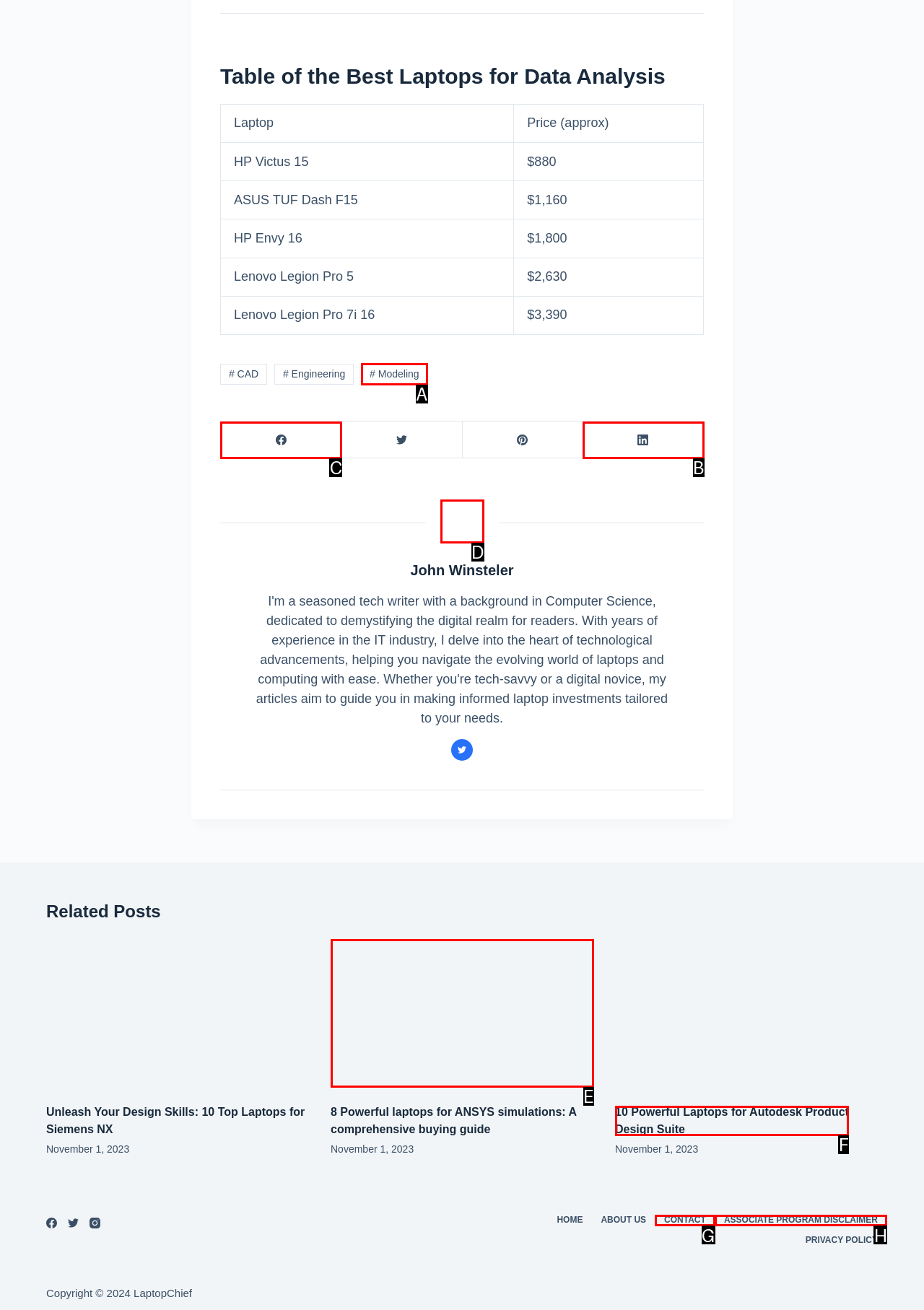Determine which HTML element should be clicked for this task: Follow LaptopChief on Facebook
Provide the option's letter from the available choices.

C